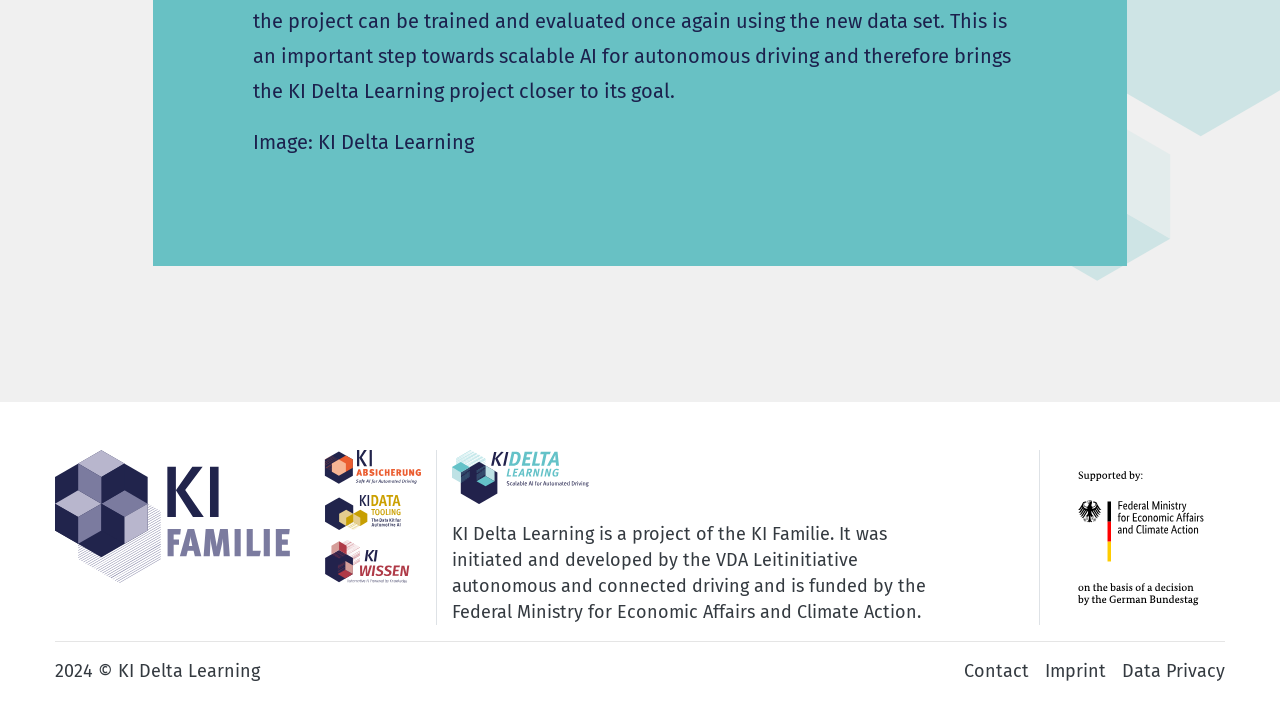How many links are there in the footer section?
From the details in the image, answer the question comprehensively.

The footer section is located at the bottom of the page and contains three links: 'Contact', 'Imprint', and 'Data Privacy'. These links are identified by their element types as 'link' and their bounding box coordinates, which indicate their vertical position at the bottom of the page.